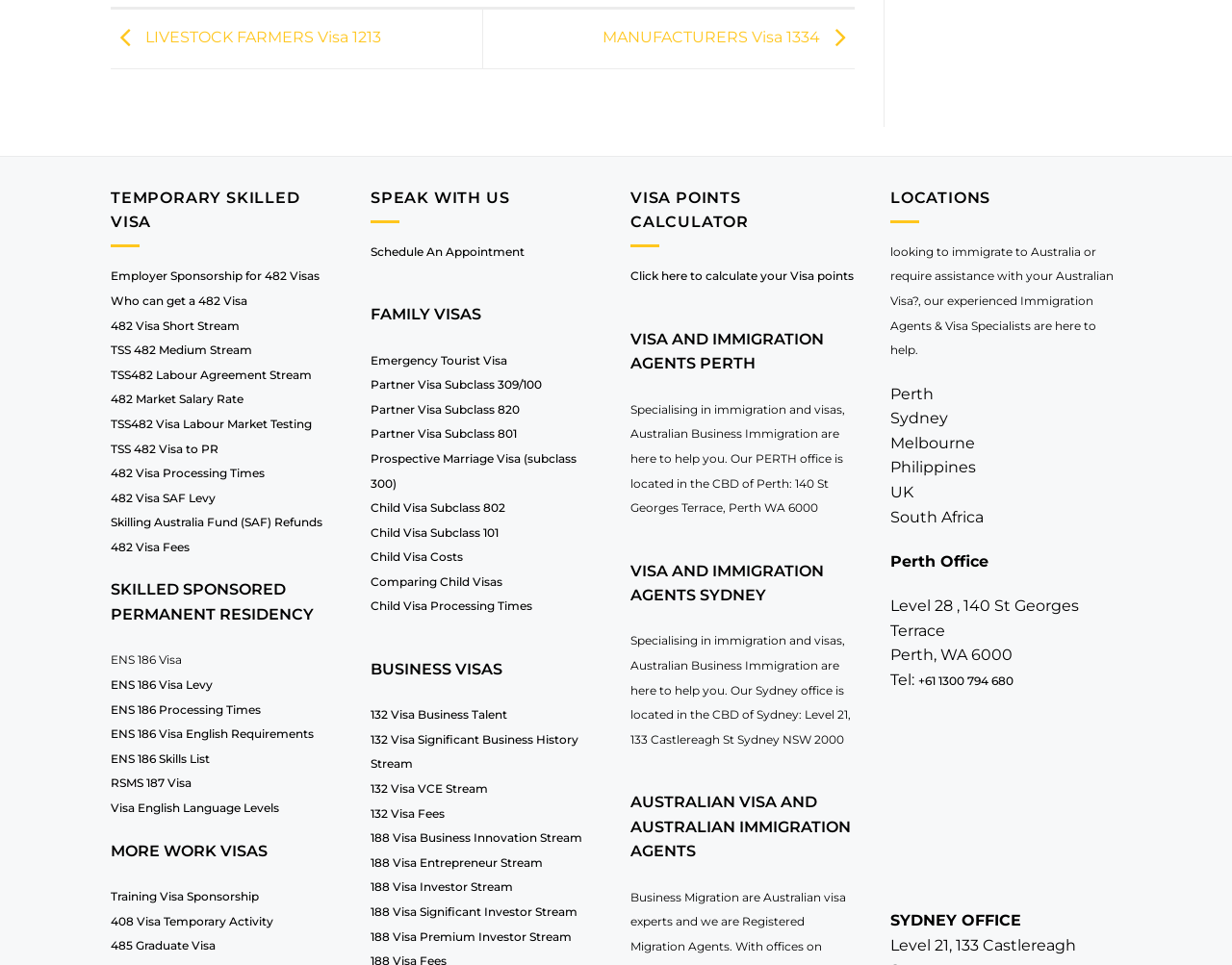What type of visas are mentioned on this webpage?
Answer the question using a single word or phrase, according to the image.

Work visas, Family visas, Business visas